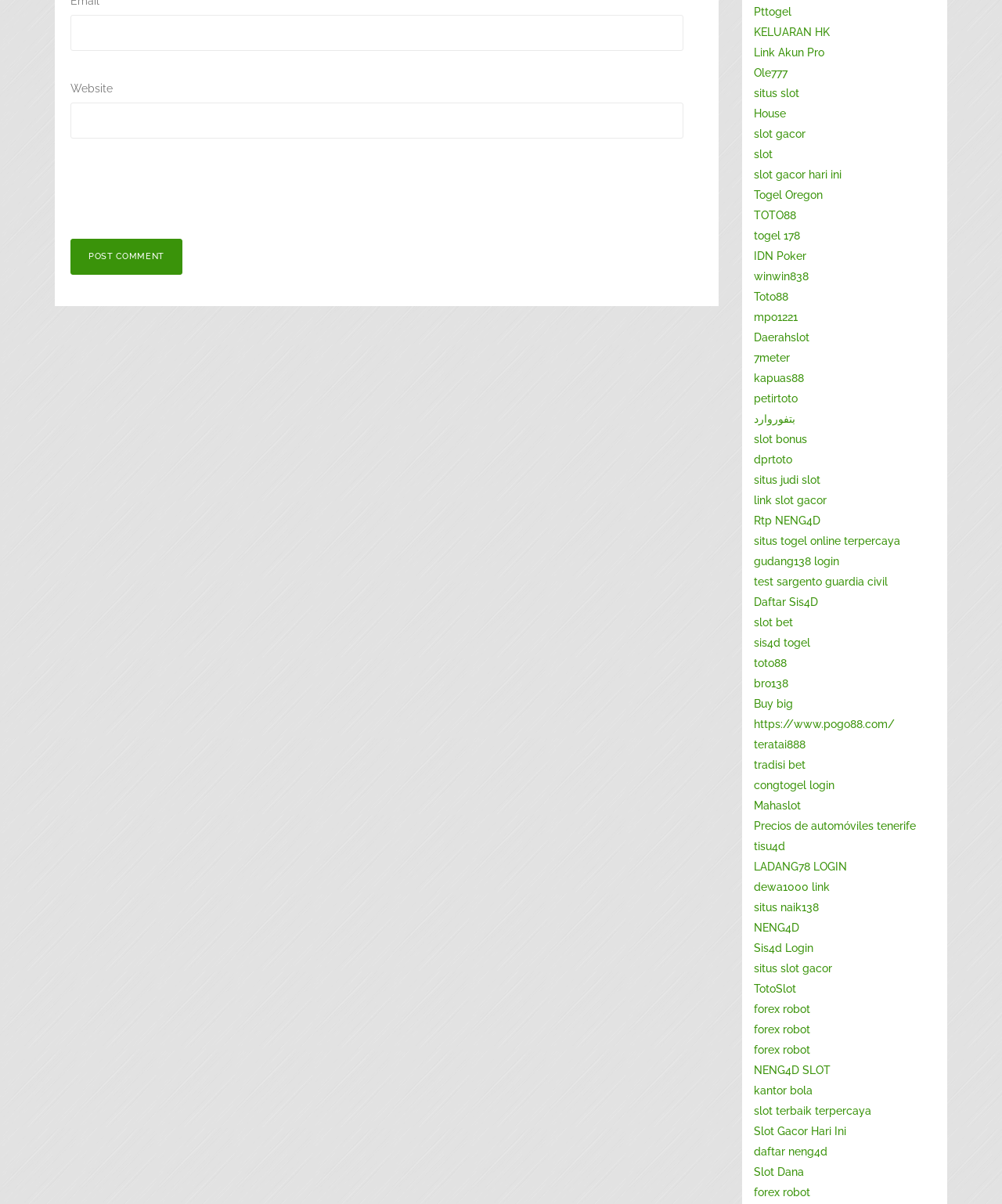Carefully examine the image and provide an in-depth answer to the question: What are the links on the right side of the webpage for?

The numerous links on the right side of the webpage appear to be external links to other websites. These links may be related to the topic of the webpage or may be advertisements. They allow users to access other websites with relevant information.